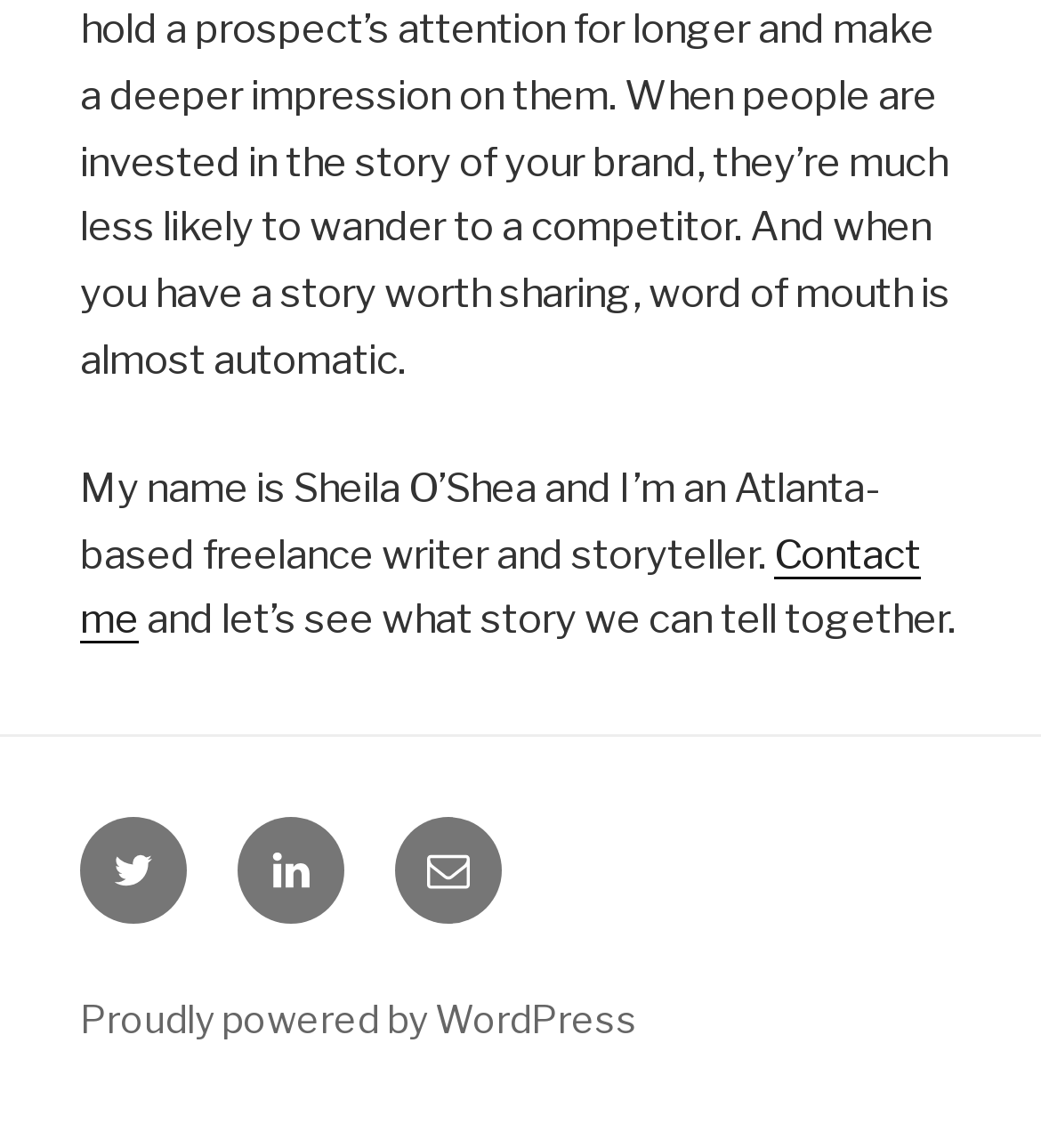What is the email address of the author?
Based on the image, provide a one-word or brief-phrase response.

sheila@sheilawrites.com